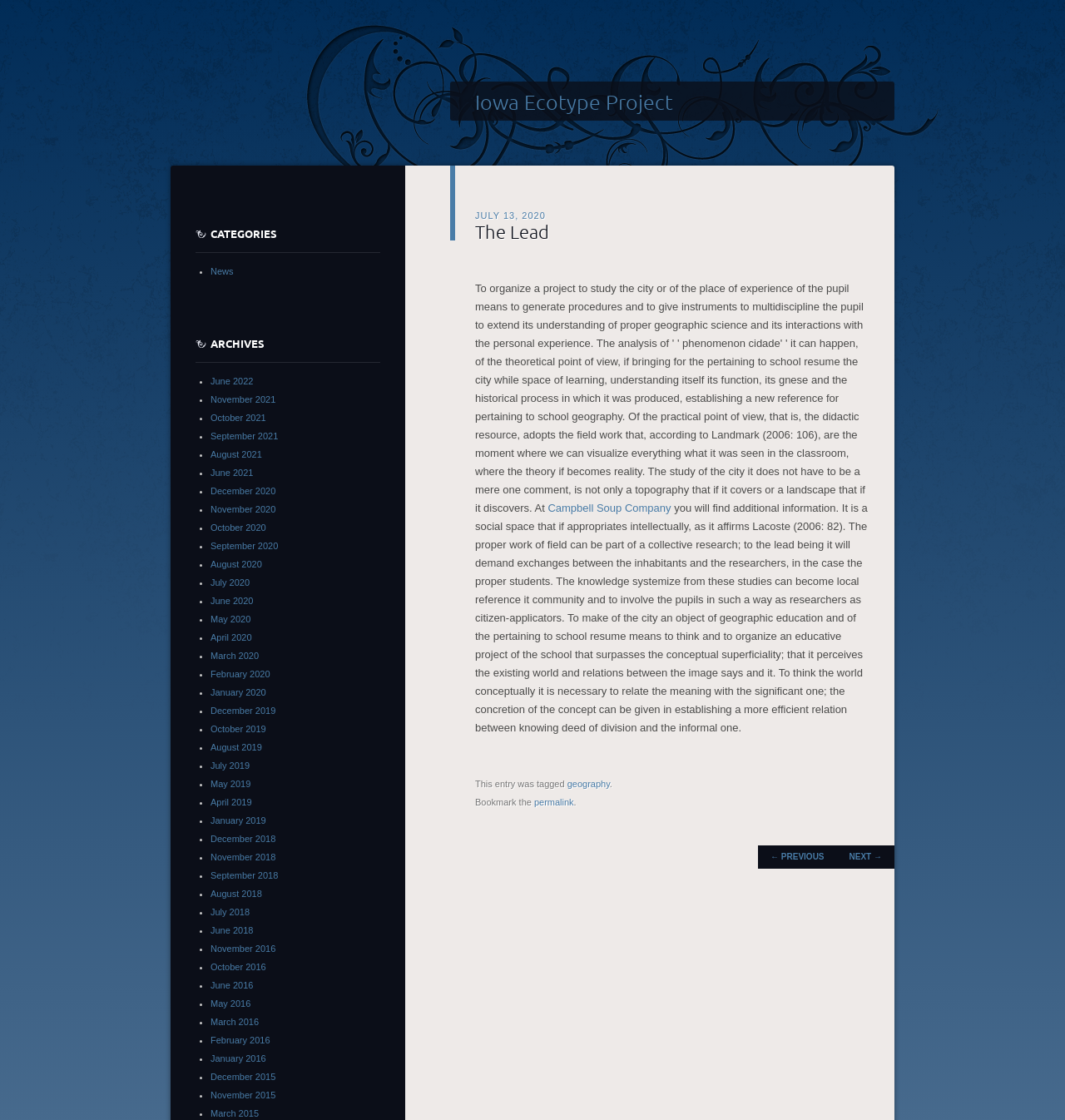Please provide a comprehensive answer to the question based on the screenshot: What is the company mentioned in the article?

The text mentions 'Campbell Soup Company' as a relevant entity in the context of the article 'The Lead'.